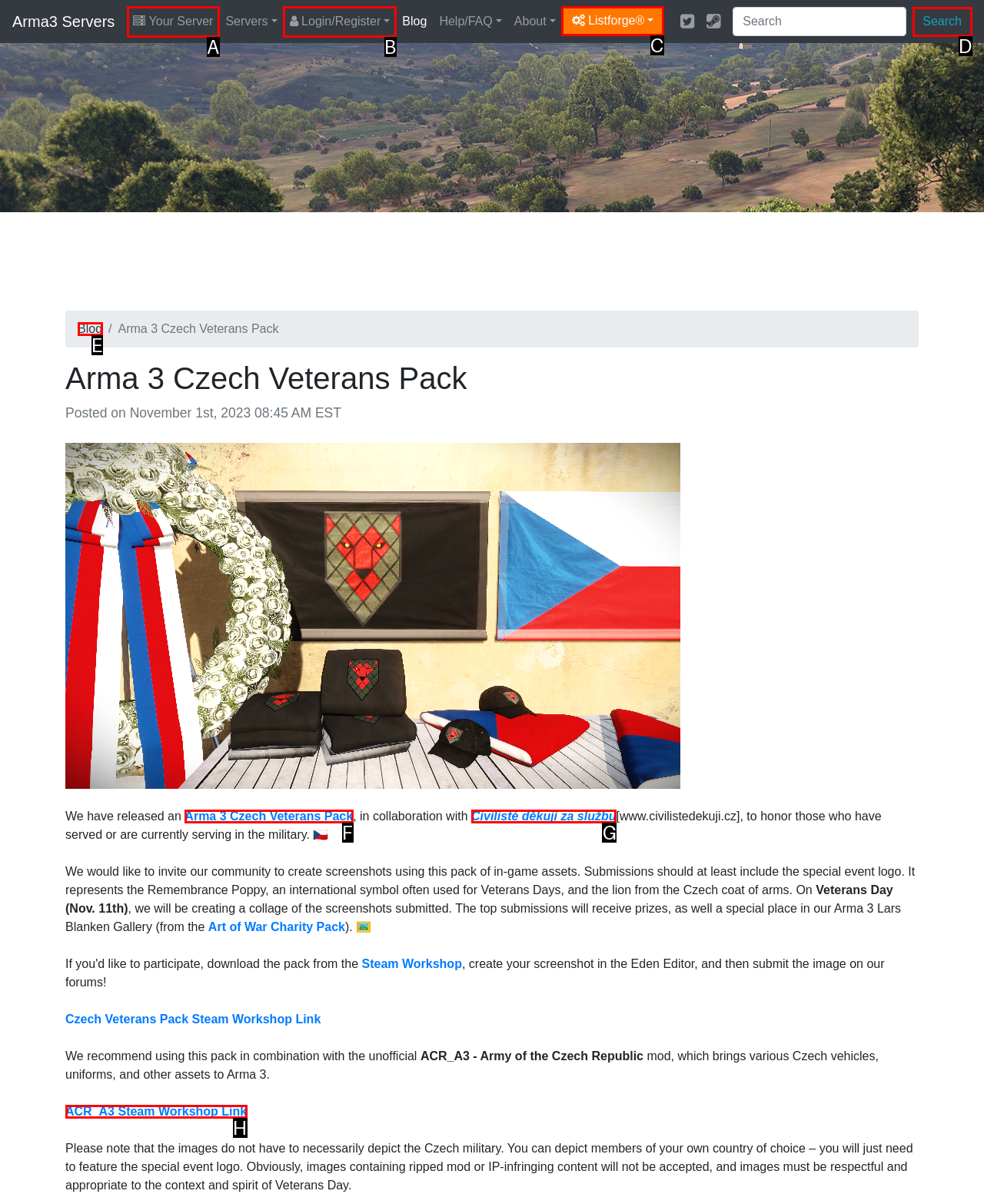Select the letter that corresponds to the UI element described as: Civilisté děkují za službu
Answer by providing the letter from the given choices.

G